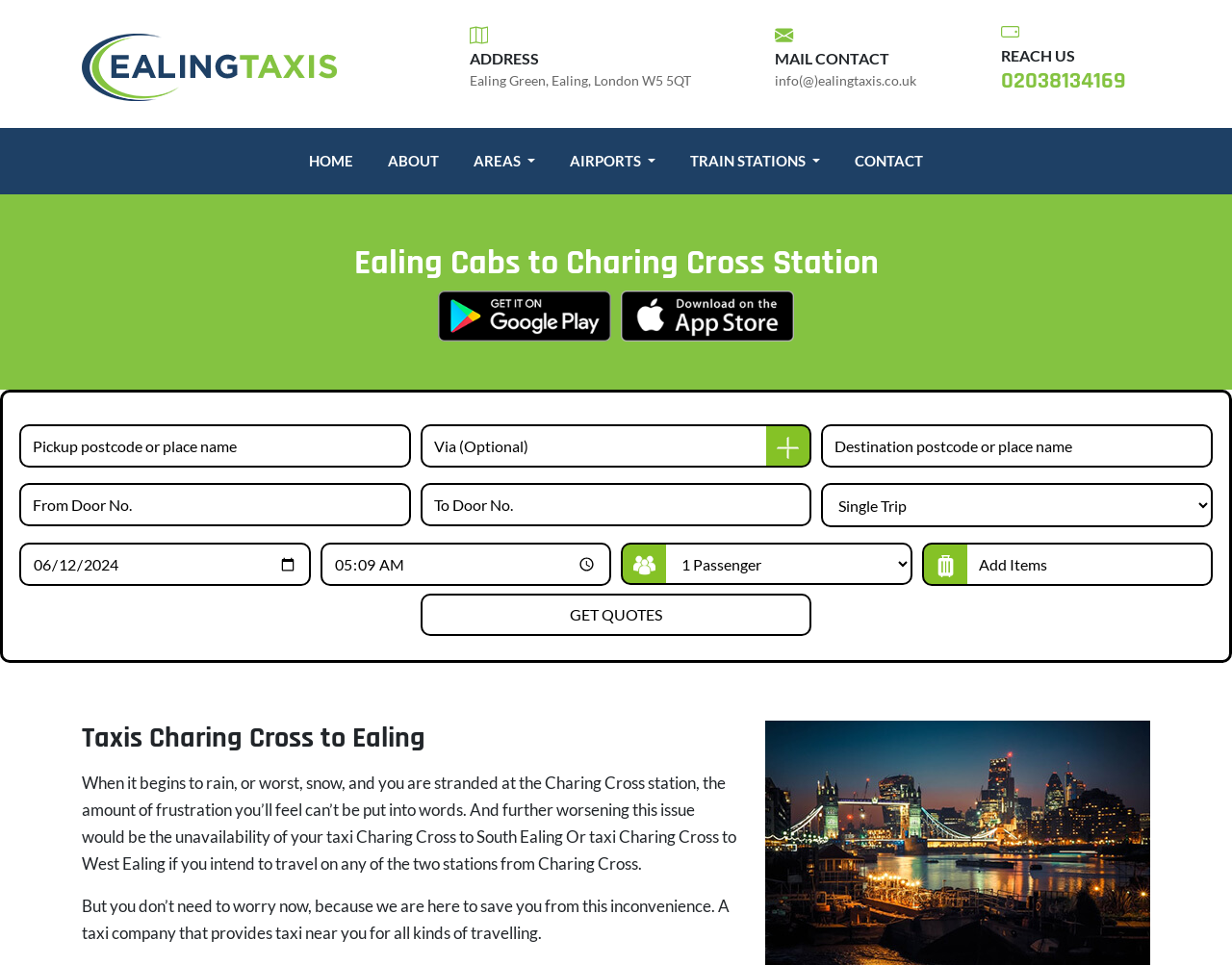Based on what you see in the screenshot, provide a thorough answer to this question: What is the address of Ealing Taxis?

I found the address by looking at the static text element that says 'ADDRESS' and the corresponding text element that provides the address.